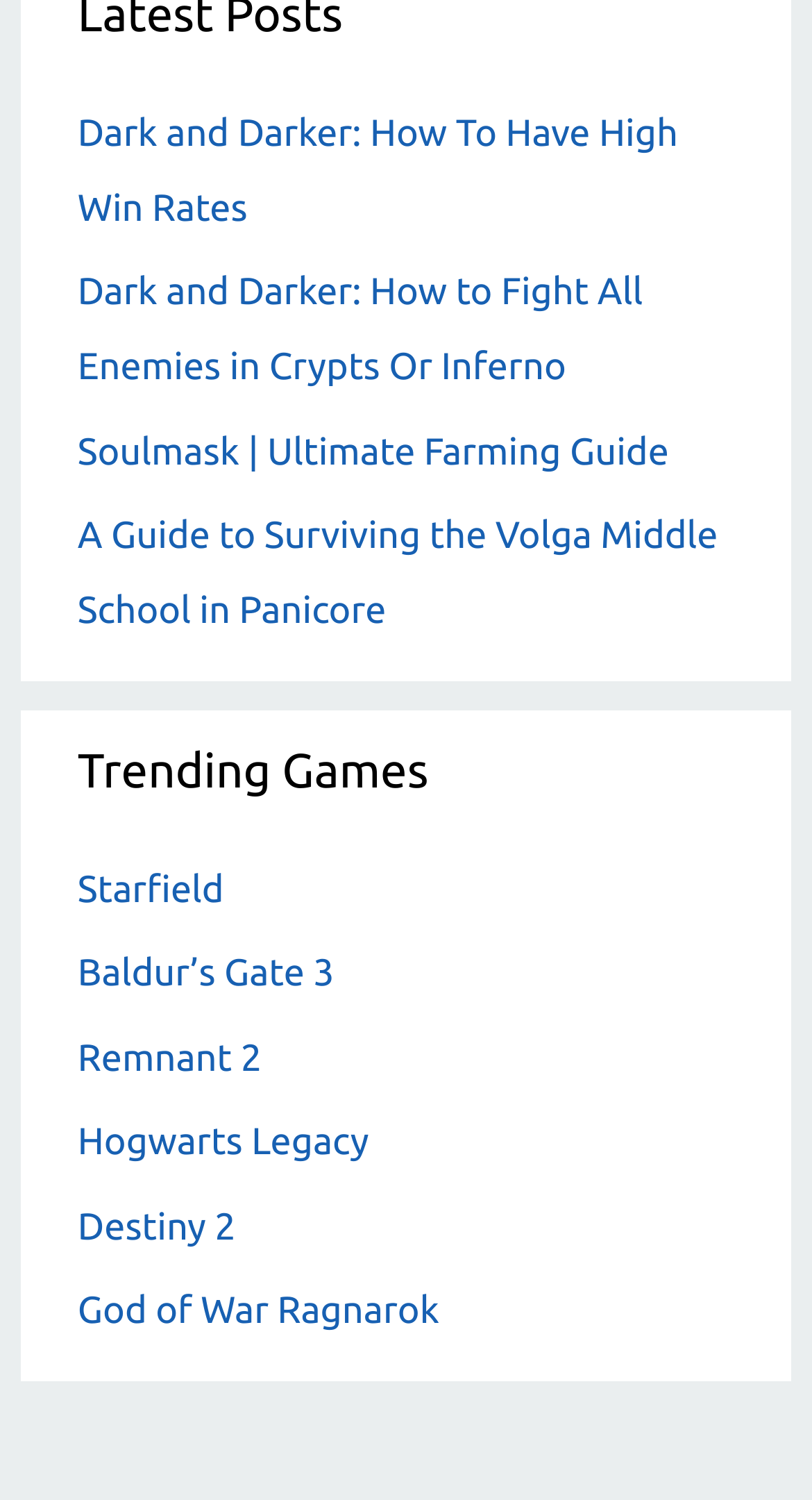Respond with a single word or phrase for the following question: 
How many links are under 'Latest Posts'?

4